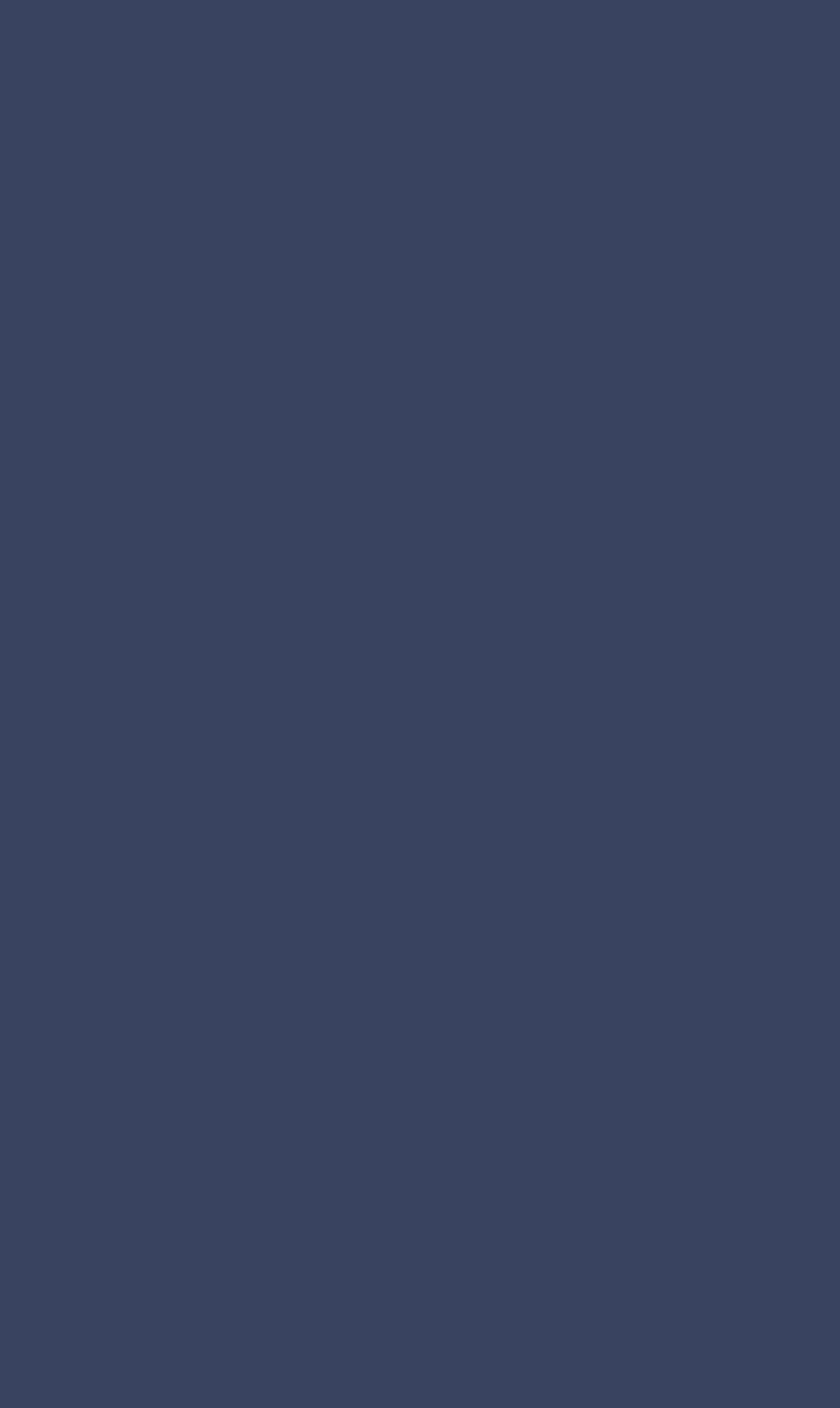What is the text above the 'www.pwm.com.pl' link? Based on the screenshot, please respond with a single word or phrase.

Contact